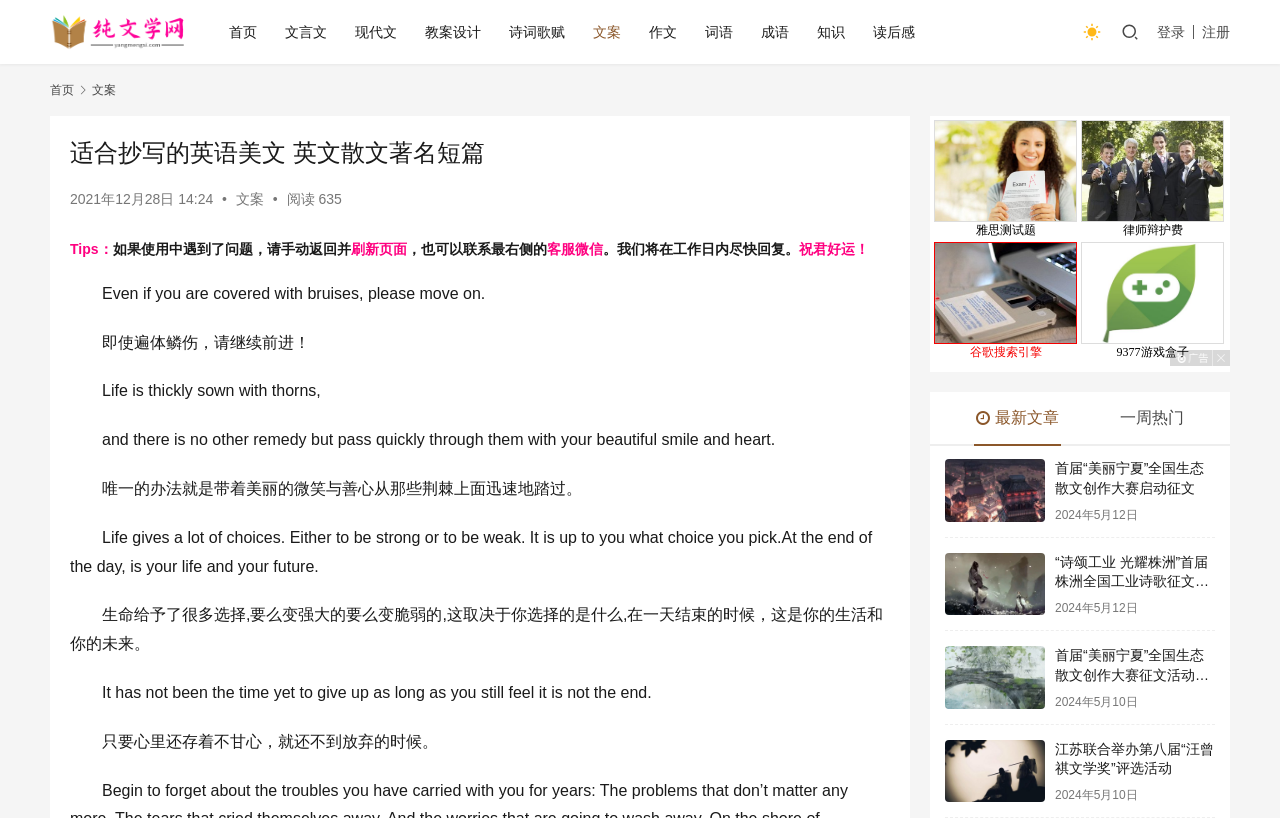Can you provide the bounding box coordinates for the element that should be clicked to implement the instruction: "Check the time of the last update"?

[0.055, 0.233, 0.17, 0.253]